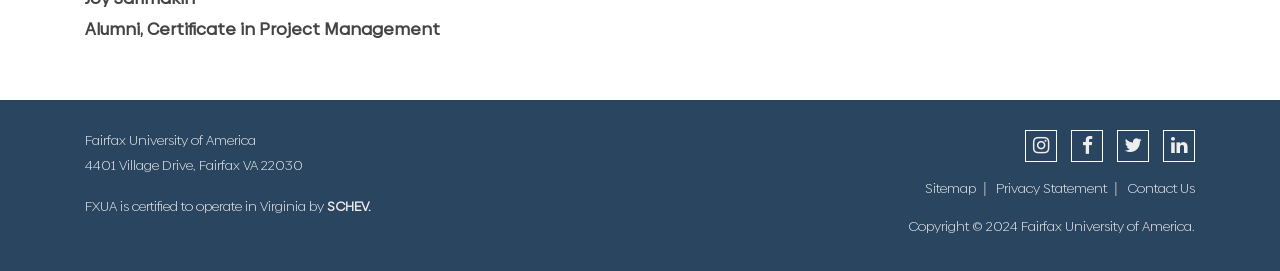Please respond to the question using a single word or phrase:
What is the name of the university?

Fairfax University of America